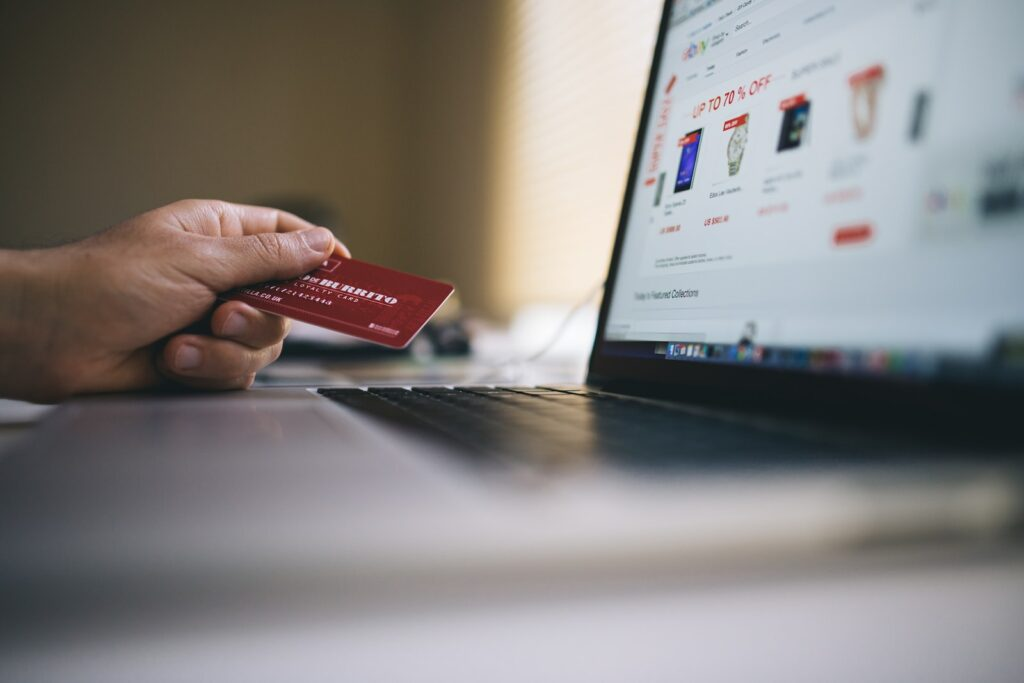Review the image closely and give a comprehensive answer to the question: What type of light is filtering through the window?

The caption describes the ambiance as 'soft, natural light filters through a window in the background', which directly answers the question about the type of light.